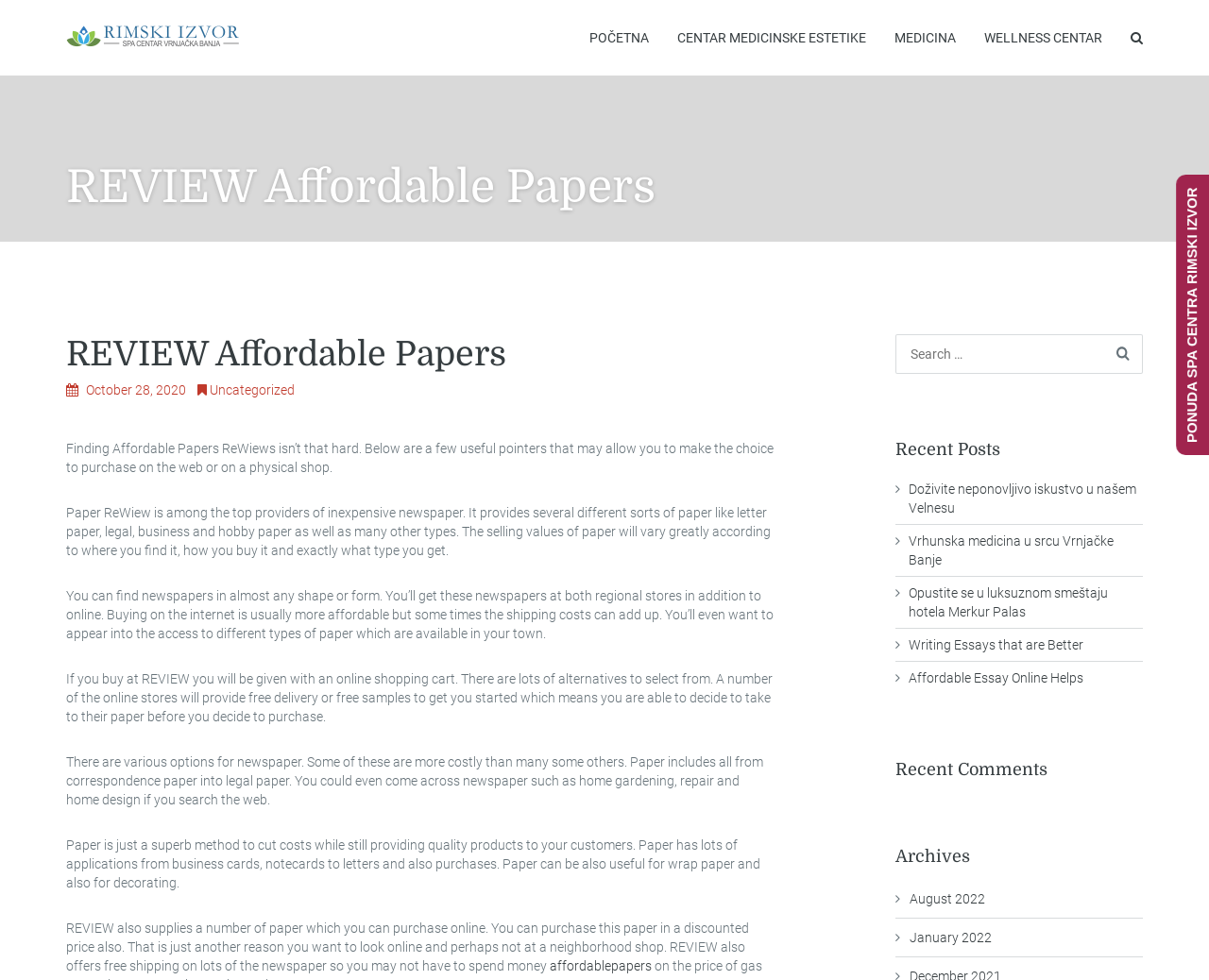What is the purpose of paper mentioned on this webpage?
Provide an in-depth and detailed answer to the question.

The webpage mentions that paper has various applications, including business cards, notecards, letters, and purchases, highlighting its importance in everyday life and business activities.